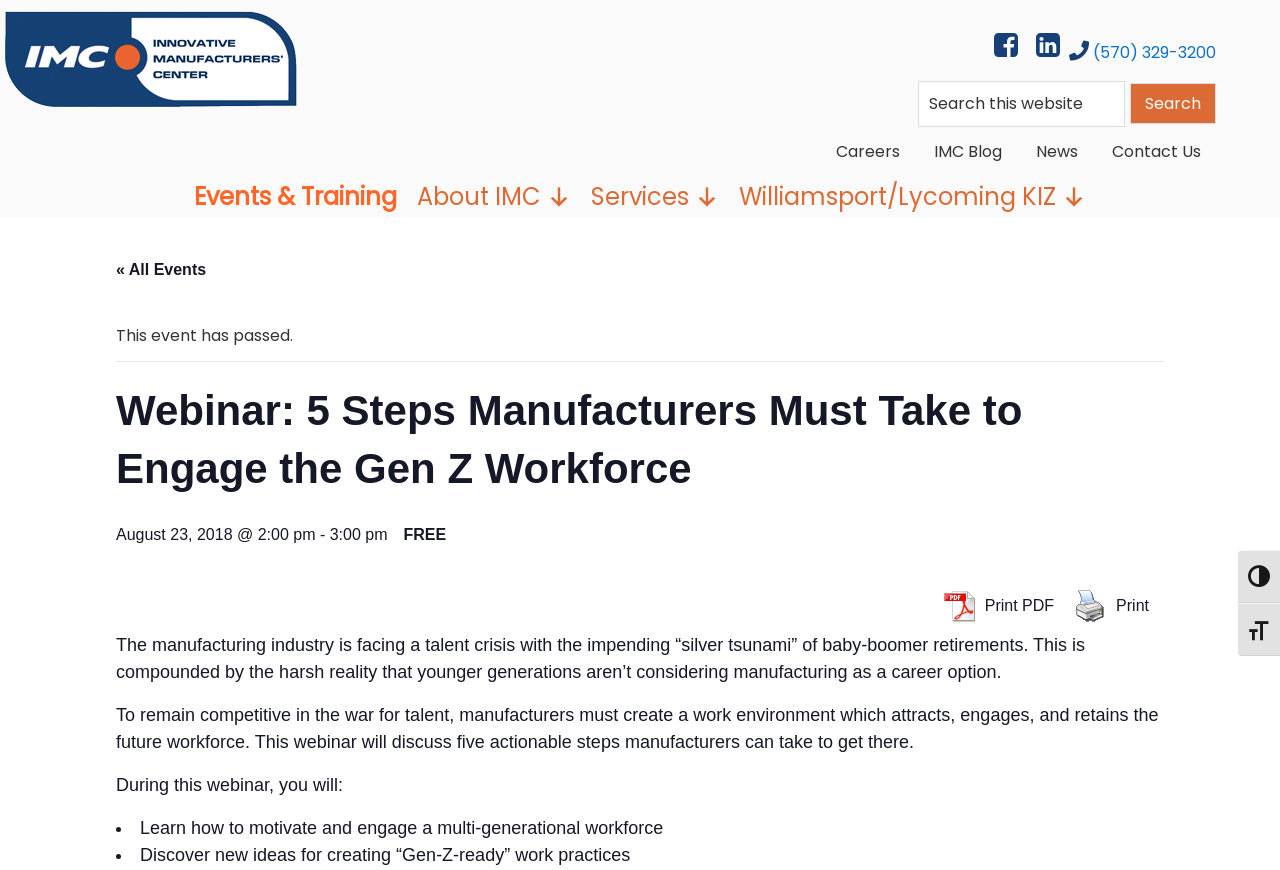What is the date of the webinar?
Please utilize the information in the image to give a detailed response to the question.

I found the date of the webinar by reading the heading element 'August 23, 2018 @ 2:00 pm - 3:00 pm' which is located below the webinar title.